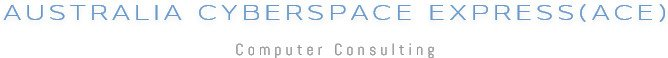Paint a vivid picture of the image with your description.

The image showcases the logo of Australia Cyberspace Express (ACE), prominently displaying the company's name in an elegant font. The logo features a modern aesthetic with a color palette that conveys professionalism and trust, complemented by the tagline "Computer Consulting." This branding emphasizes ACE's commitment to providing dedicated consulting services in the realm of technology and computer systems, catering to clients looking for expertise in navigating the digital landscape. The clean design and clear typography reflect the company's focus on clarity and reliability in their offerings.